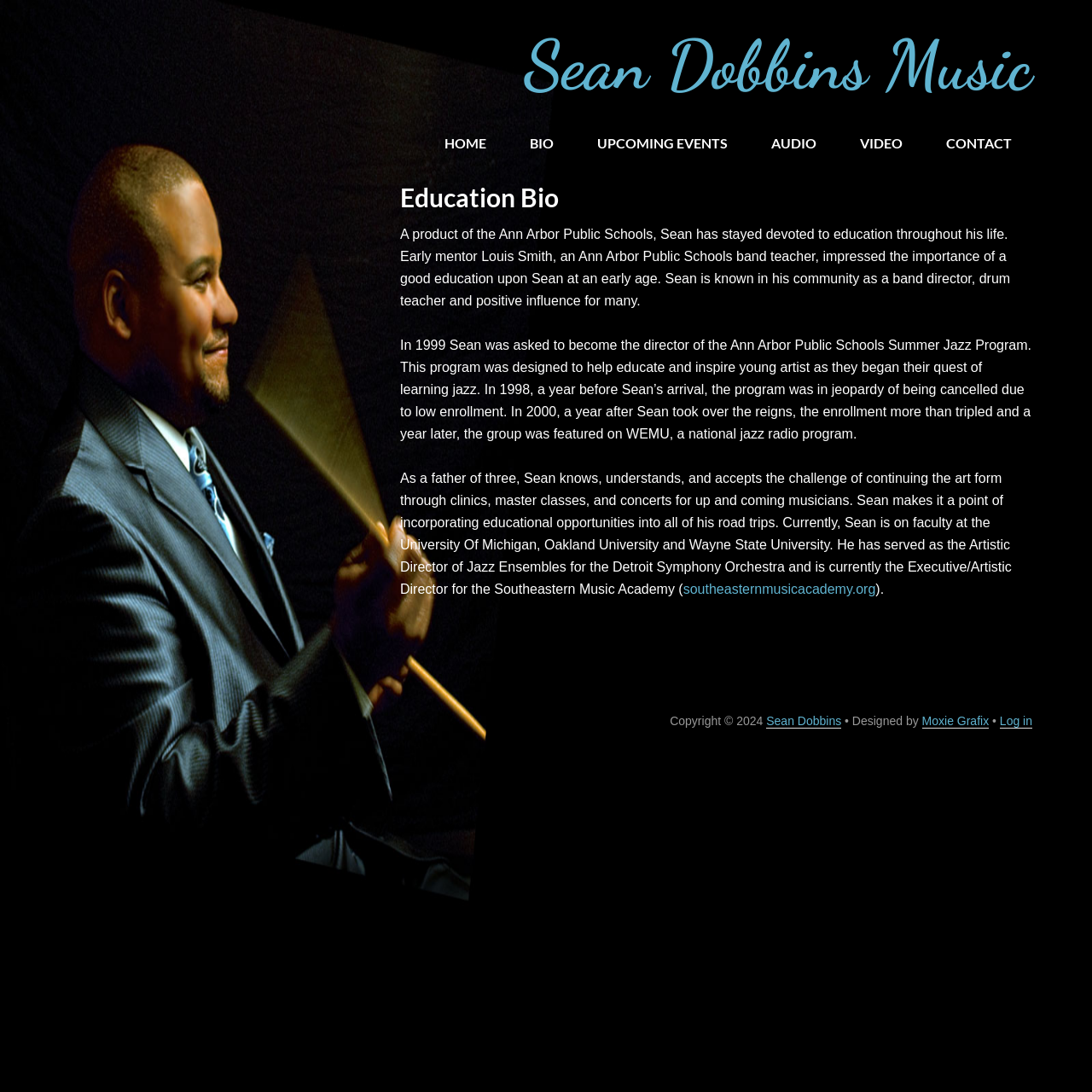Based on the image, provide a detailed response to the question:
What is Sean Dobbins' occupation?

Based on the webpage content, Sean Dobbins is described as a band director, drum teacher, and positive influence for many, indicating his occupation.